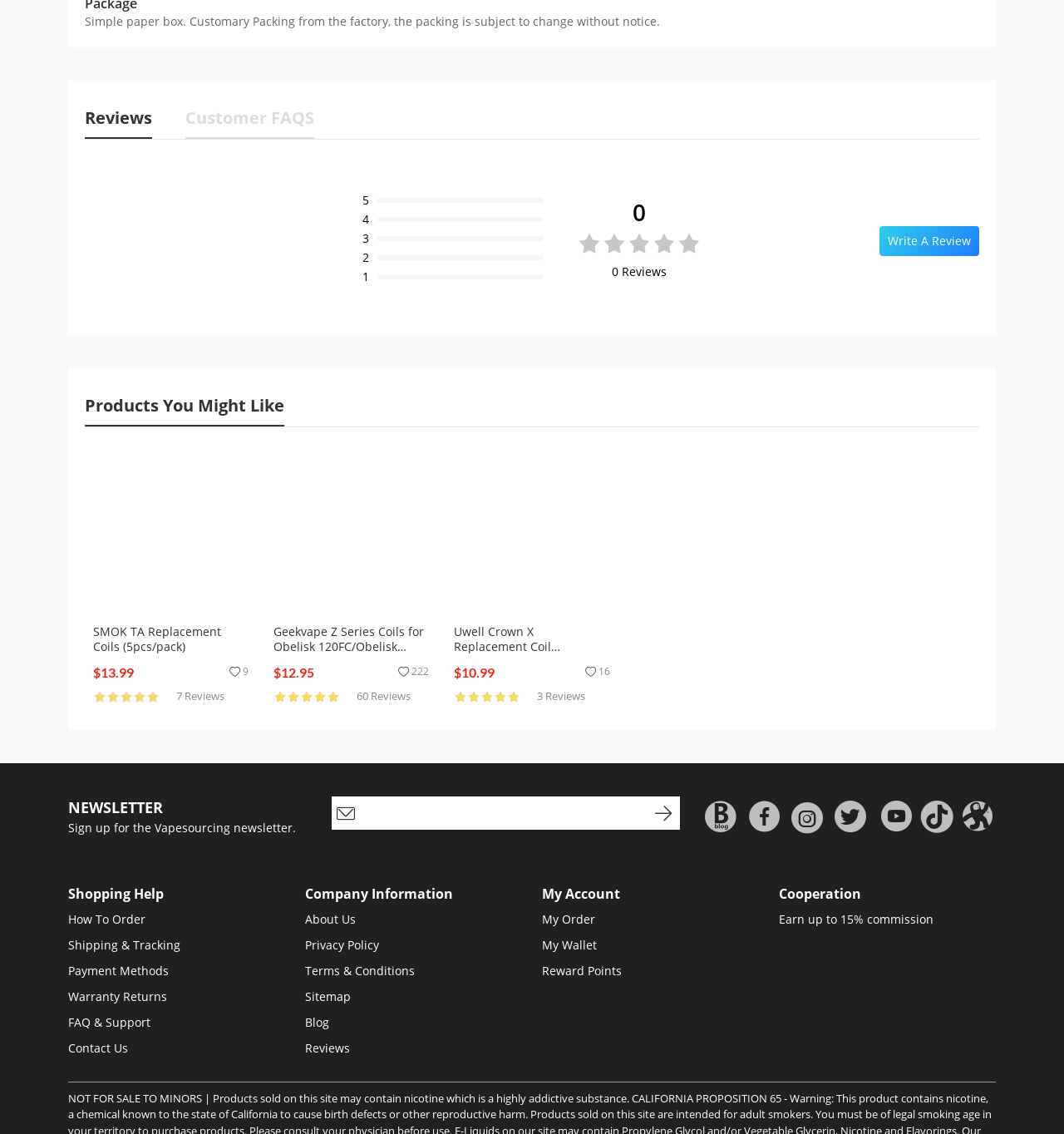Determine the bounding box coordinates of the target area to click to execute the following instruction: "Write a review."

[0.834, 0.205, 0.912, 0.219]